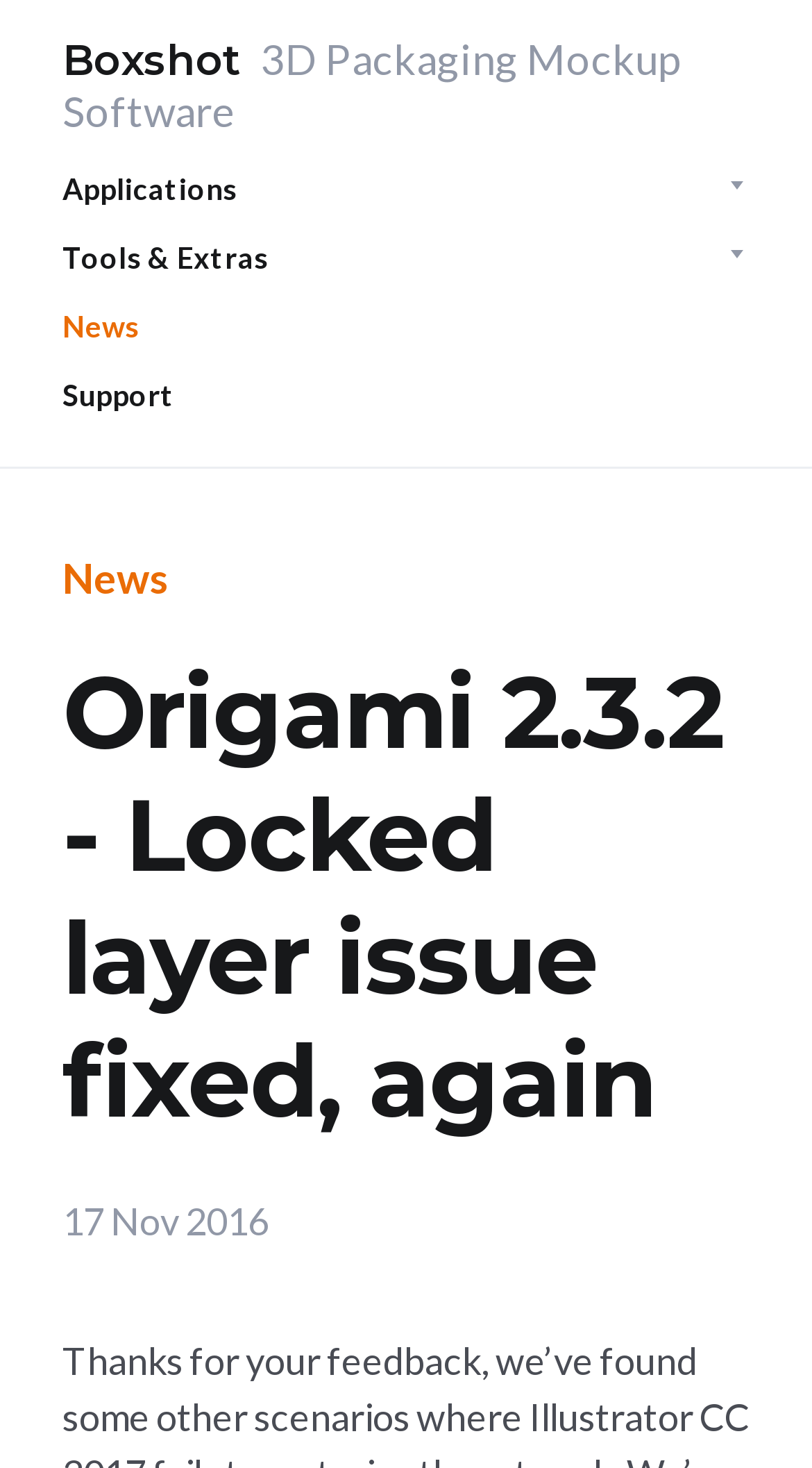Look at the image and give a detailed response to the following question: What is the date of the latest news?

The date '17 Nov 2016' is mentioned below the heading 'Origami 2.3.2 - Locked layer issue fixed, again', which suggests that it is the date of the latest news.